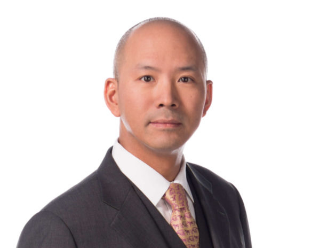Please answer the following question using a single word or phrase: 
What is David Ma's profession?

Entrepreneur and thought leader